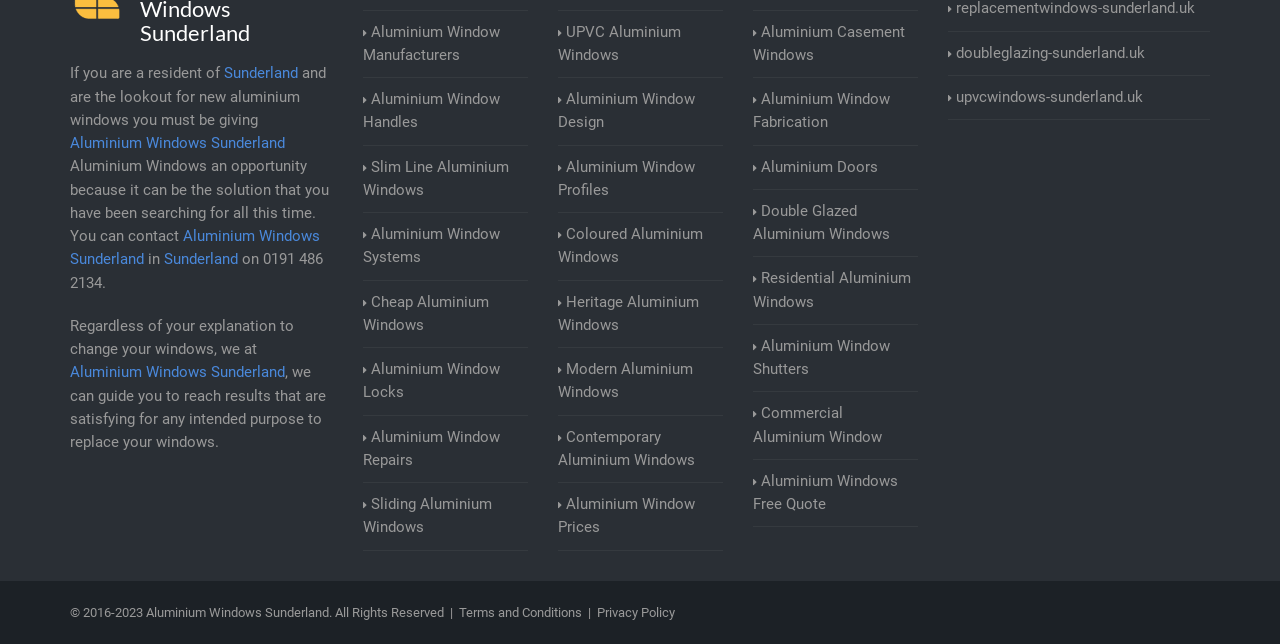What is the purpose of the company?
Please use the image to deliver a detailed and complete answer.

The purpose of the company can be inferred from the text on the webpage, which mentions 'aluminium windows' and 'window solutions' multiple times, indicating that the company provides aluminium window solutions to its customers.